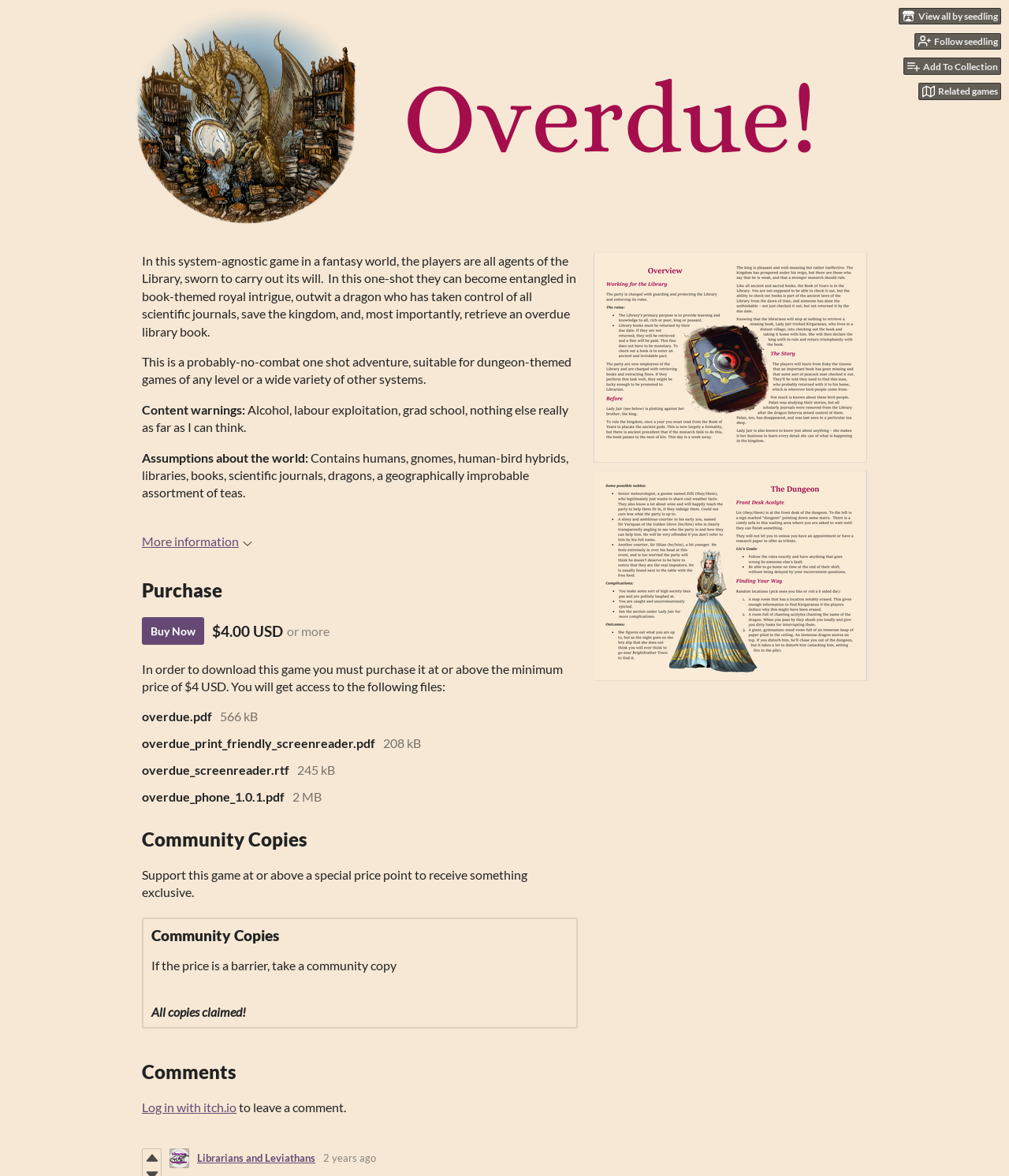Pinpoint the bounding box coordinates of the clickable element needed to complete the instruction: "Follow seedling". The coordinates should be provided as four float numbers between 0 and 1: [left, top, right, bottom].

[0.906, 0.028, 0.992, 0.042]